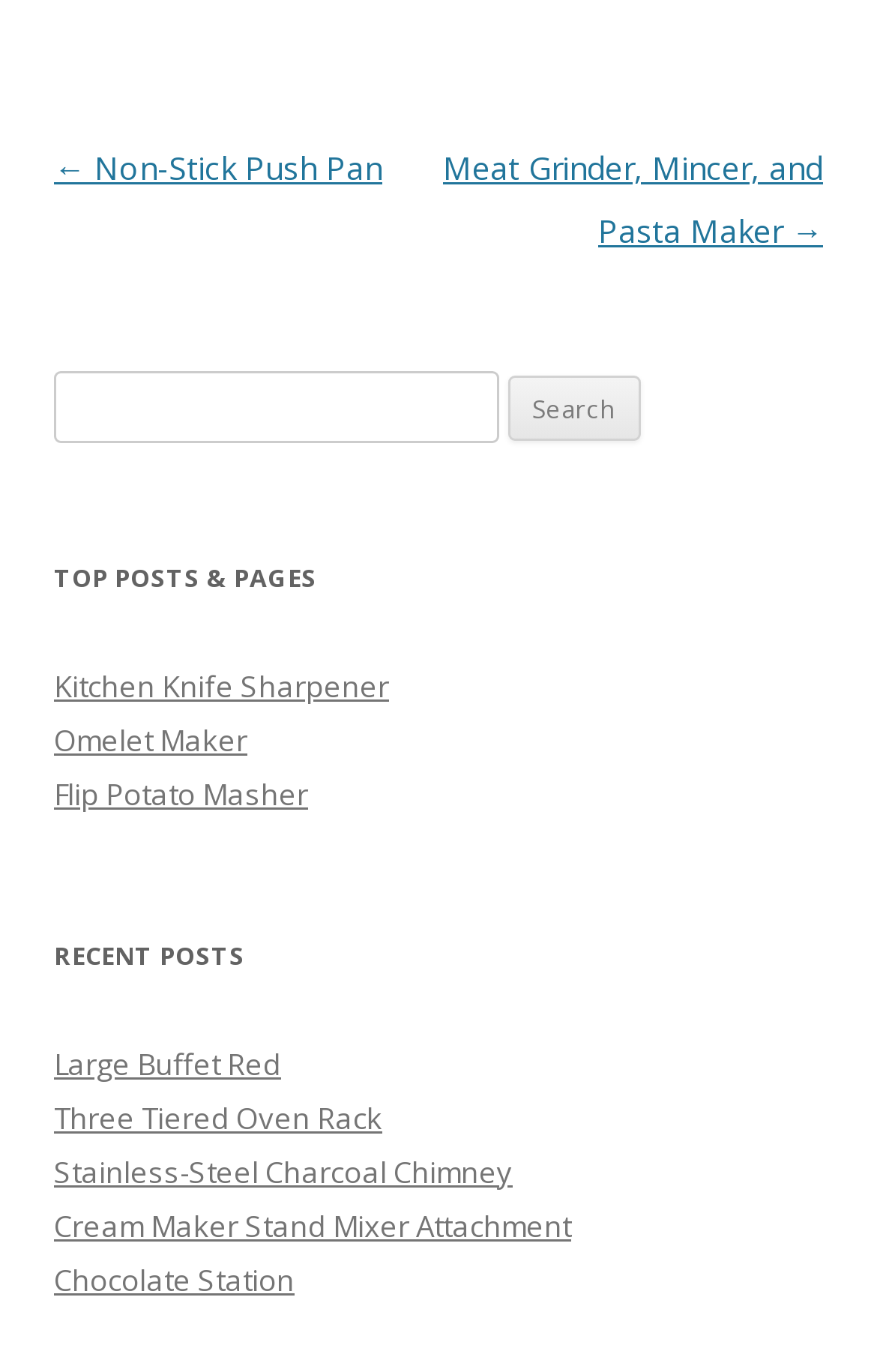Please determine the bounding box coordinates of the area that needs to be clicked to complete this task: 'Search for something'. The coordinates must be four float numbers between 0 and 1, formatted as [left, top, right, bottom].

[0.062, 0.27, 0.938, 0.322]